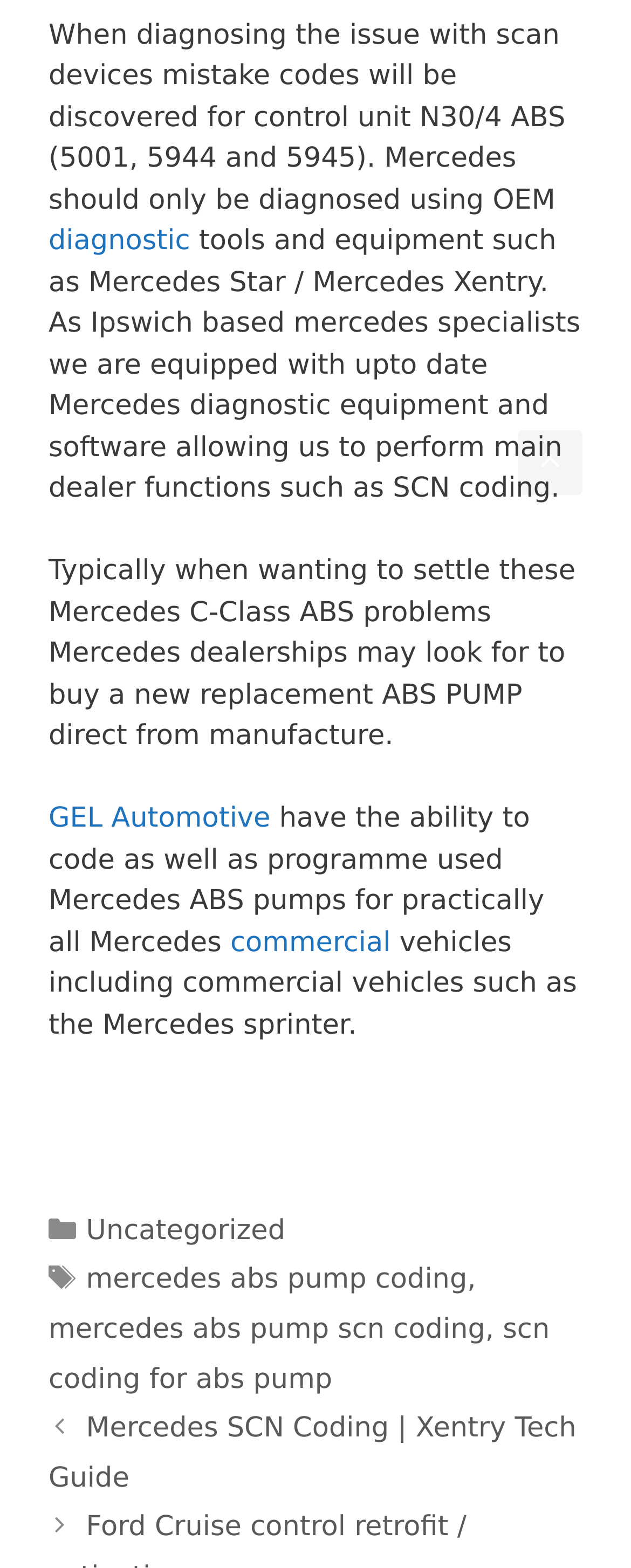Find the bounding box coordinates of the clickable area required to complete the following action: "go to commercial".

[0.365, 0.591, 0.619, 0.612]